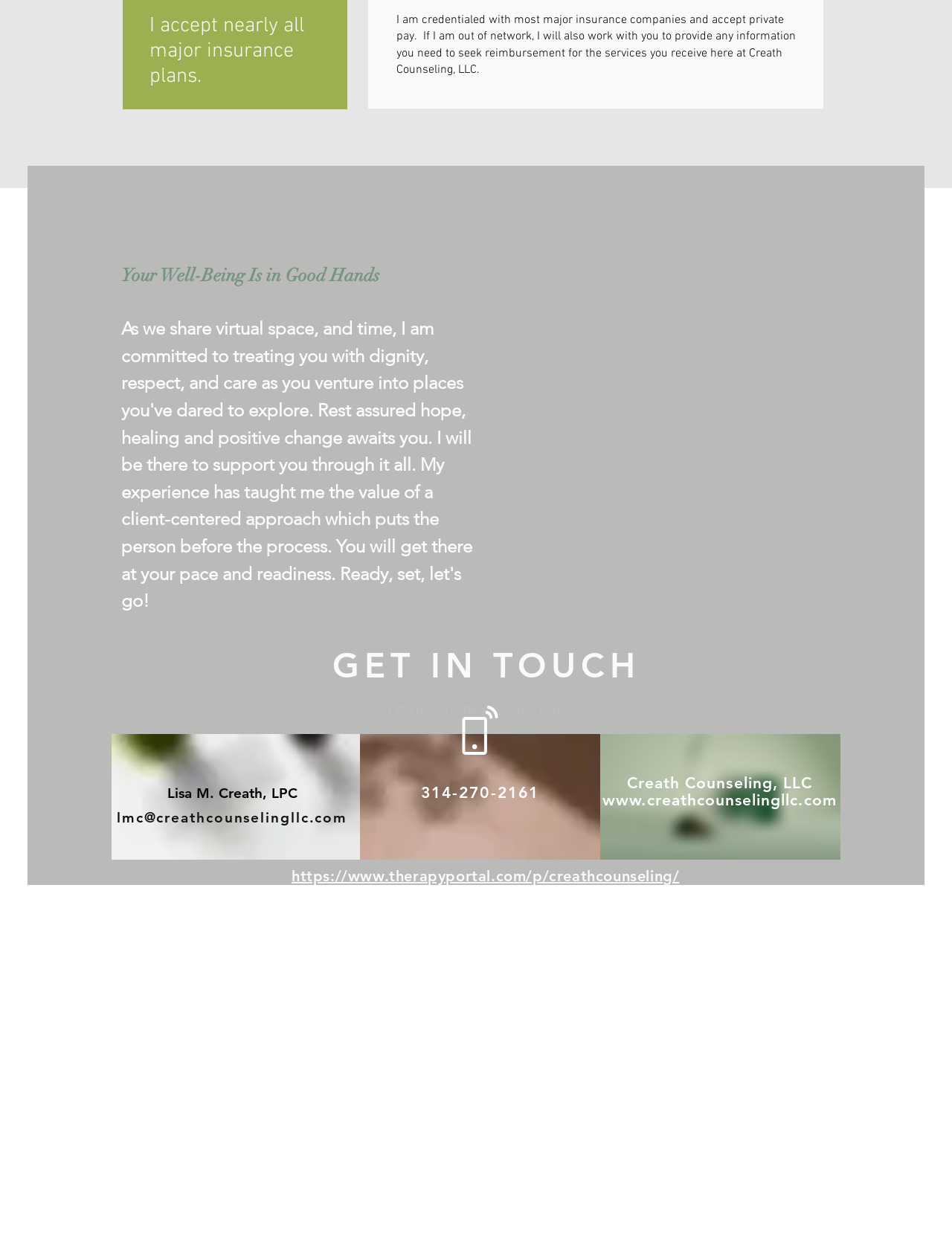Answer the question with a single word or phrase: 
What is the email address of the counselor?

lmc@creathcounselingllc.com